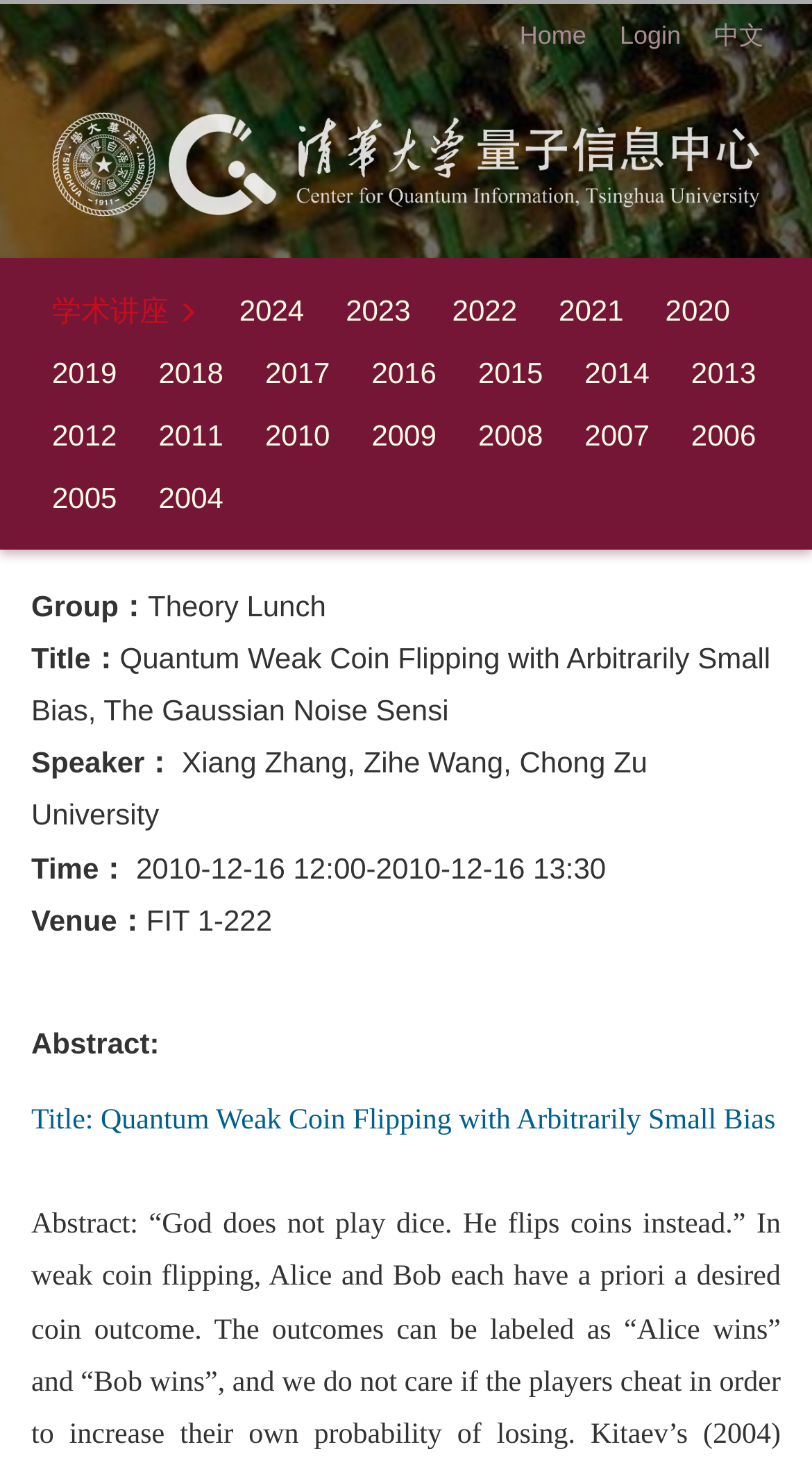Find and indicate the bounding box coordinates of the region you should select to follow the given instruction: "view 2024 lectures".

[0.269, 0.19, 0.4, 0.232]